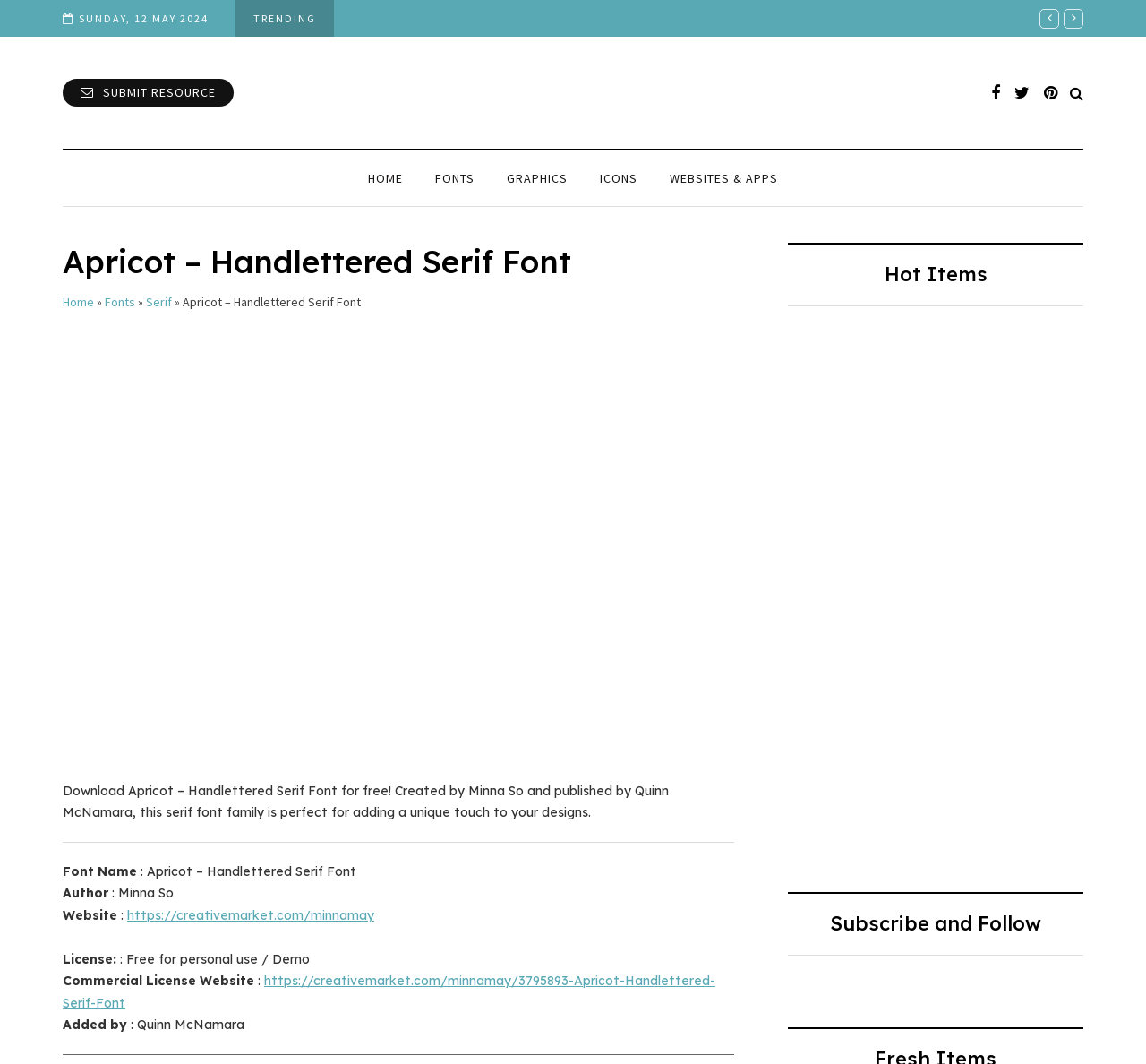Explain the features and main sections of the webpage comprehensively.

This webpage is about a hand-lettered serif font called Apricot, created by Minna So and published by Quinn McNamara. At the top, there is a date "SUNDAY, 12 MAY 2024" and a "TRENDING" label. Below that, there are several links, including "SUBMIT RESOURCE", "Basedroid.com", and some social media icons. 

To the right of these links, there is a navigation menu with options like "HOME", "FONTS", "GRAPHICS", "ICONS", and "WEBSITES & APPS". 

Below the navigation menu, there is a large heading "Apricot – Handlettered Serif Font" followed by a breadcrumb navigation with links to "Home", "Fonts", and "Serif". 

The main content of the page is a description of the Apricot font, which is perfect for adding a unique touch to designs. There are details about the font, including its name, author, website, license, and commercial license website. 

Below the font description, there is a section titled "Hot Items" with several headings and links to other fonts, including "Kayla Outline Font", "Hi Bestina Font", "Love Mama Font", "Holiday Season Font", "Butterfly Monogram Font Font", and "Rainbow Font". 

Finally, at the bottom of the page, there is a heading "Subscribe and Follow".